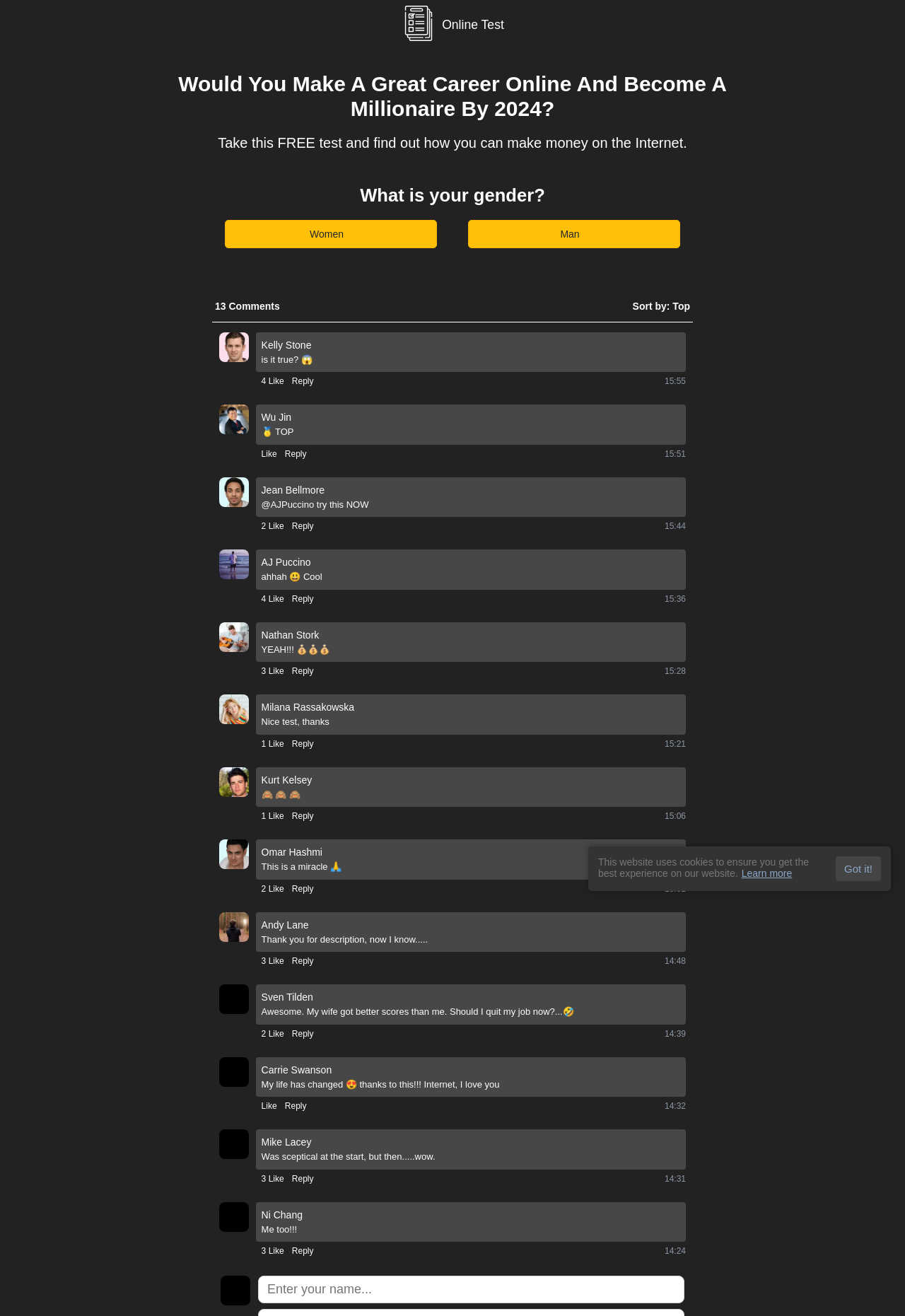Determine the bounding box coordinates of the element's region needed to click to follow the instruction: "Go to Home". Provide these coordinates as four float numbers between 0 and 1, formatted as [left, top, right, bottom].

None